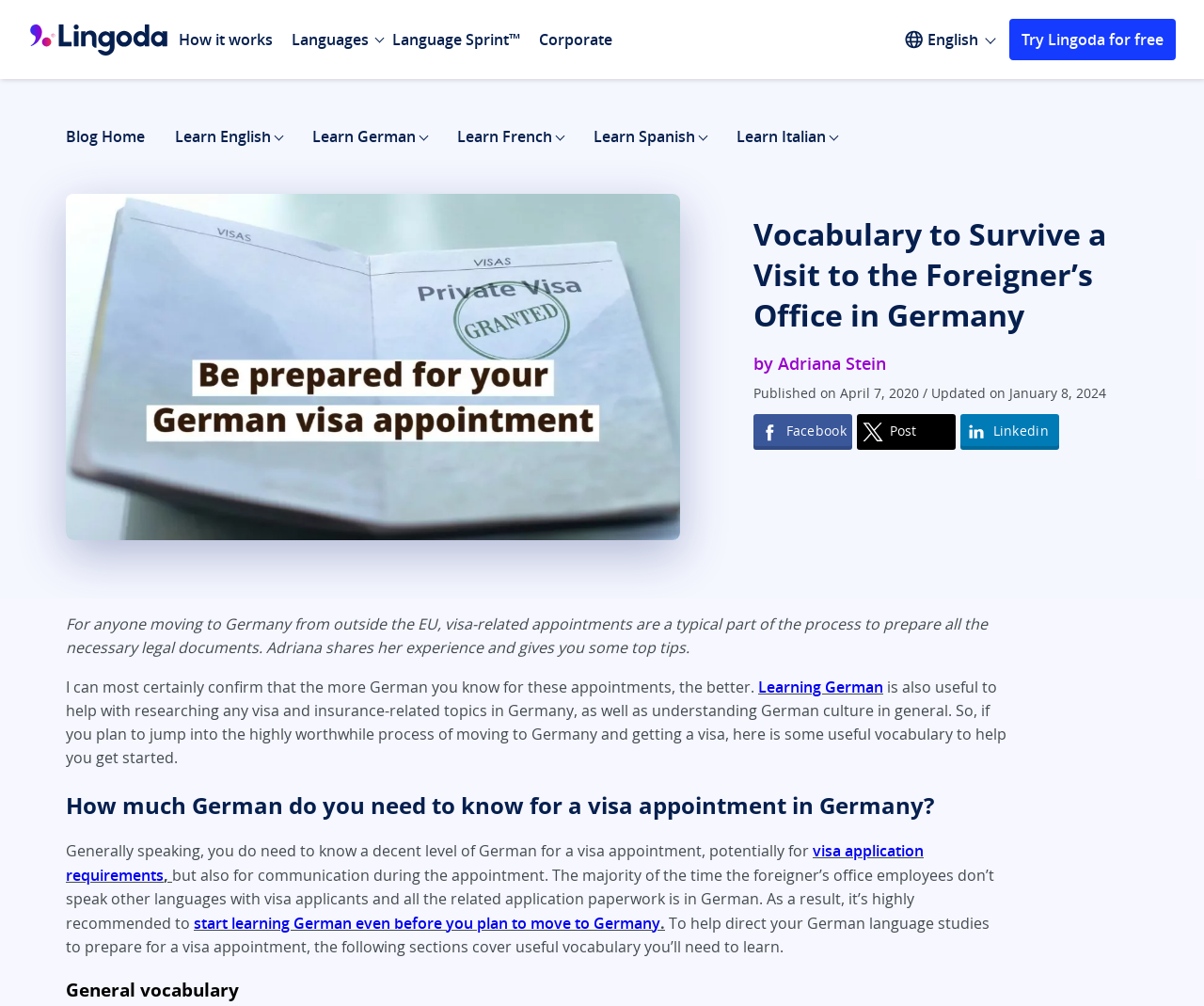Please identify the bounding box coordinates of the area I need to click to accomplish the following instruction: "Go to News page".

None